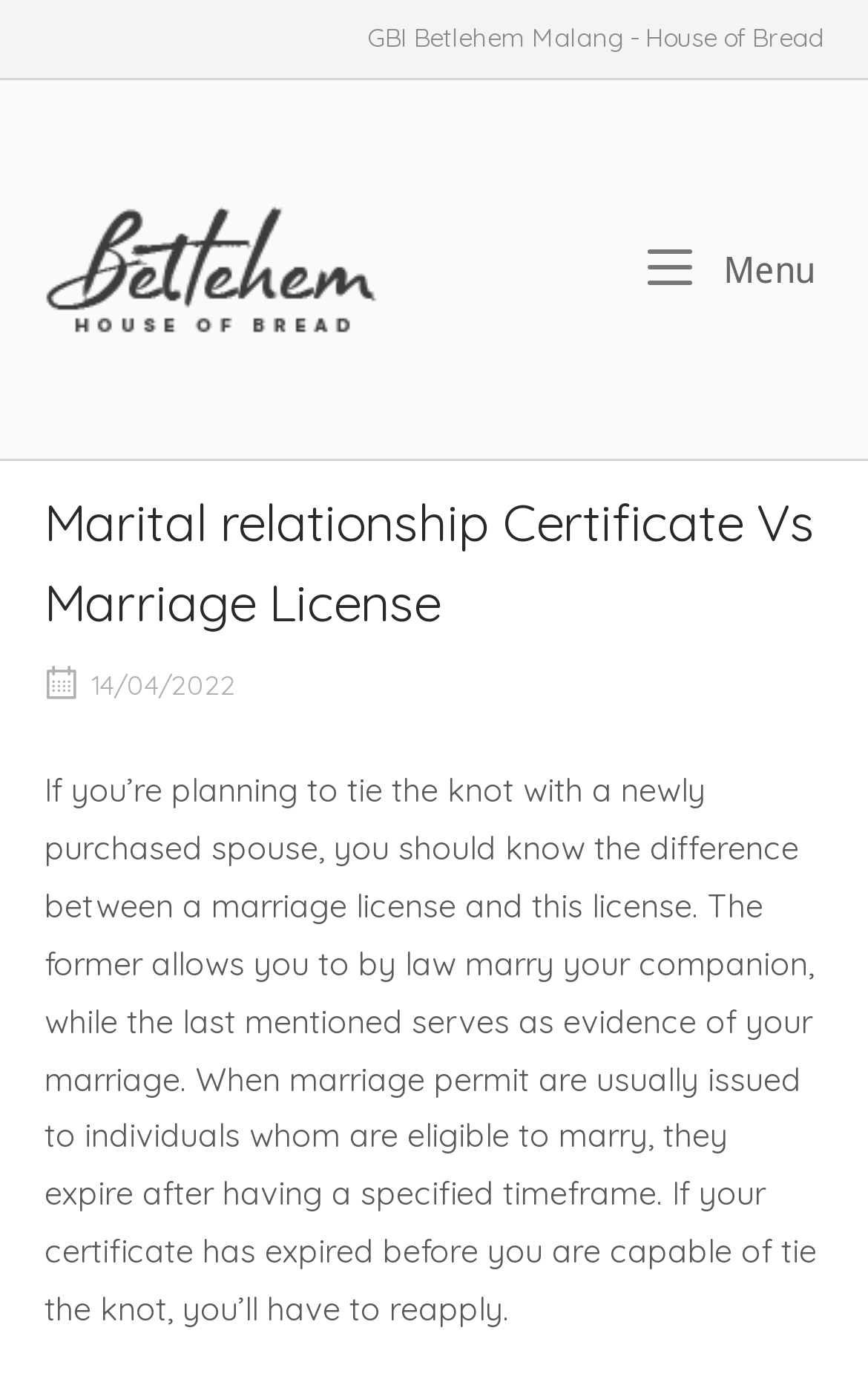What happens if a marriage permit expires?
Please give a detailed and elaborate answer to the question based on the image.

The text on the webpage states that if a marriage permit has expired before the couple is able to get married, they will need to reapply for a new one. This suggests that an expired marriage permit is no longer valid and a new application is required.